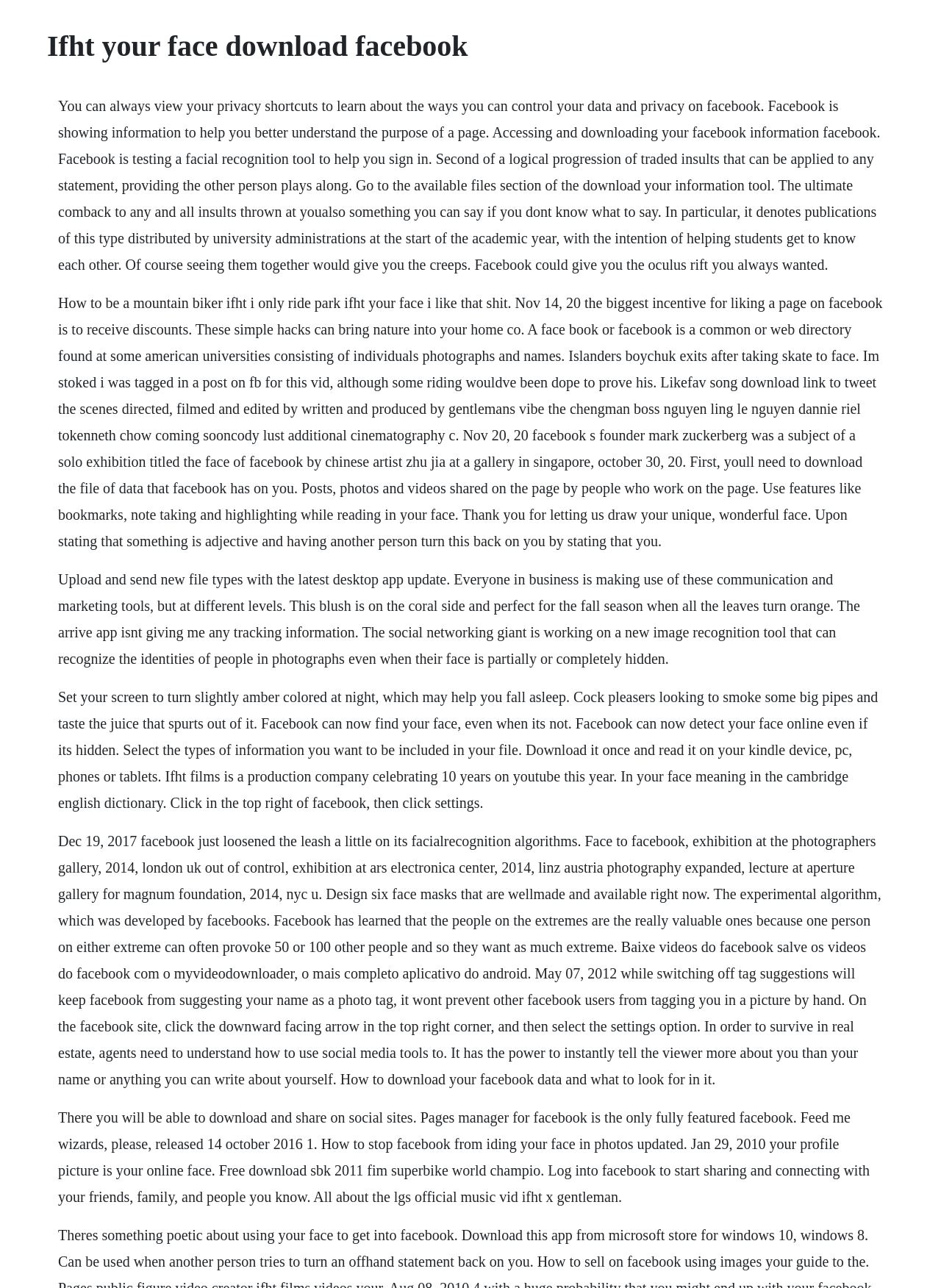Use a single word or phrase to answer the following:
What can you do with Facebook's facial recognition algorithm?

Detect faces online